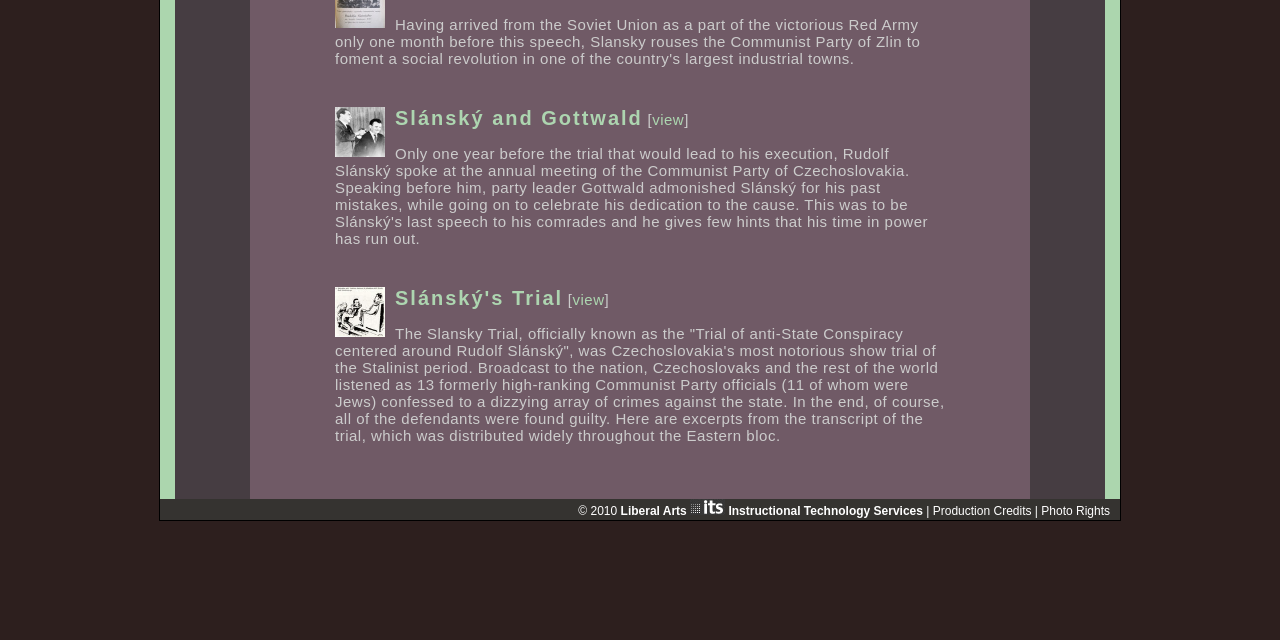Provide the bounding box coordinates in the format (top-left x, top-left y, bottom-right x, bottom-right y). All values are floating point numbers between 0 and 1. Determine the bounding box coordinate of the UI element described as: view

[0.447, 0.455, 0.472, 0.481]